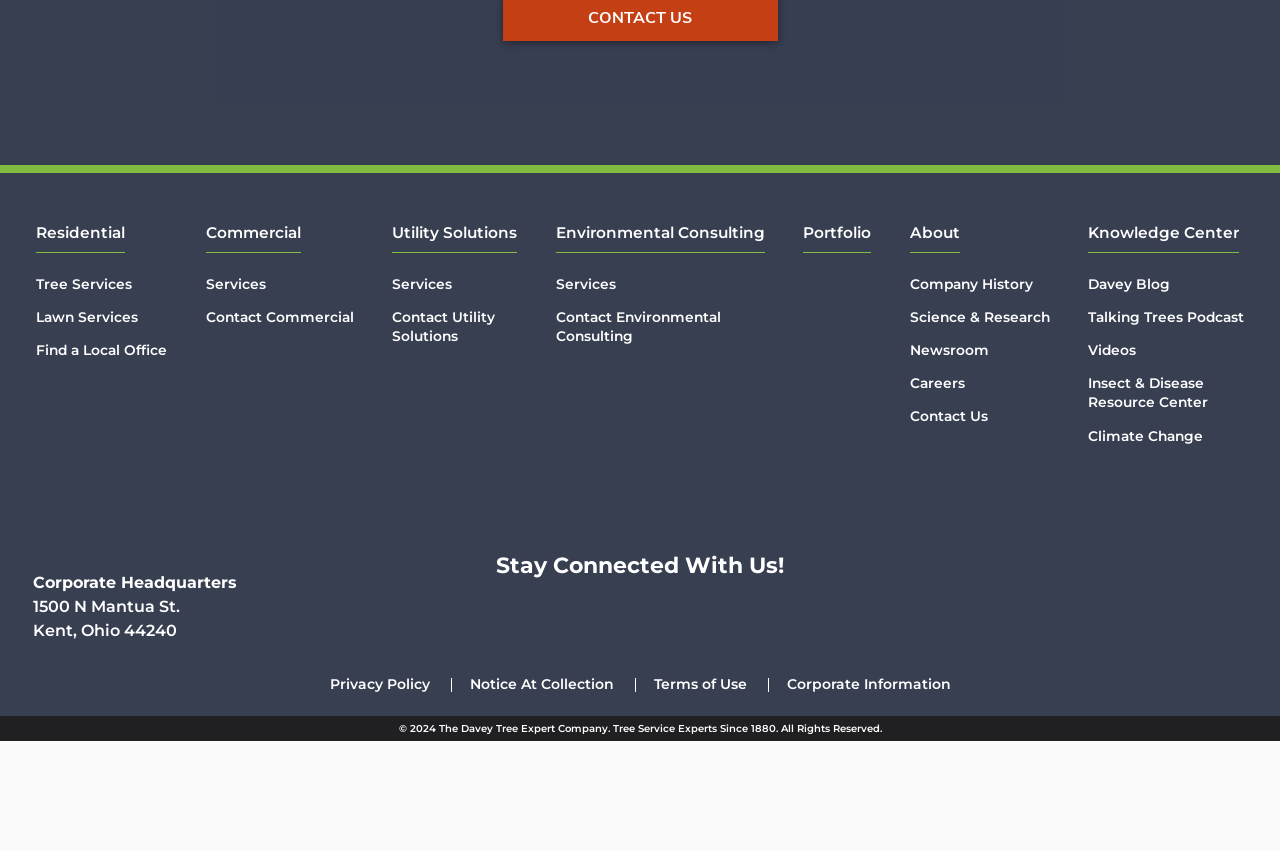Please locate the bounding box coordinates of the element that should be clicked to complete the given instruction: "Click Contact Us".

[0.393, 0.124, 0.607, 0.178]